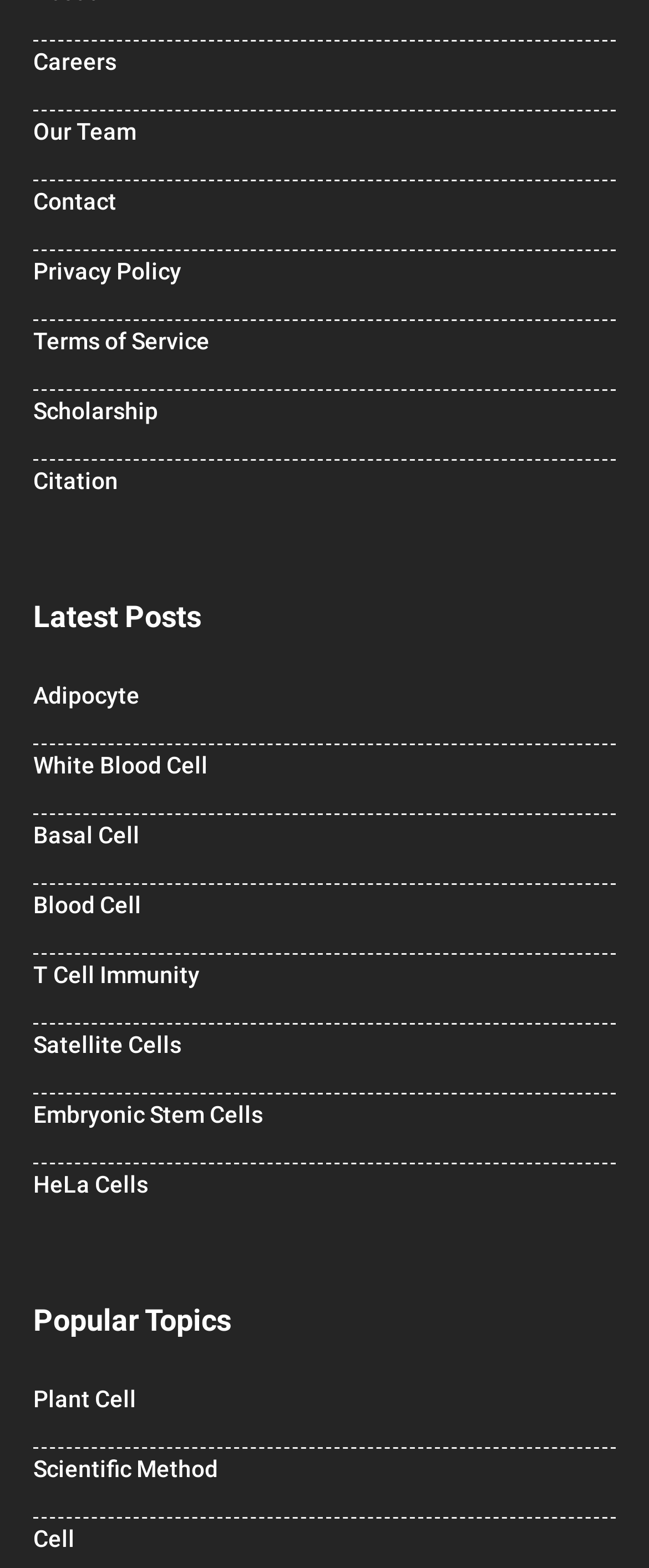Please determine the bounding box coordinates of the area that needs to be clicked to complete this task: 'Read about Our Team'. The coordinates must be four float numbers between 0 and 1, formatted as [left, top, right, bottom].

[0.051, 0.075, 0.21, 0.092]